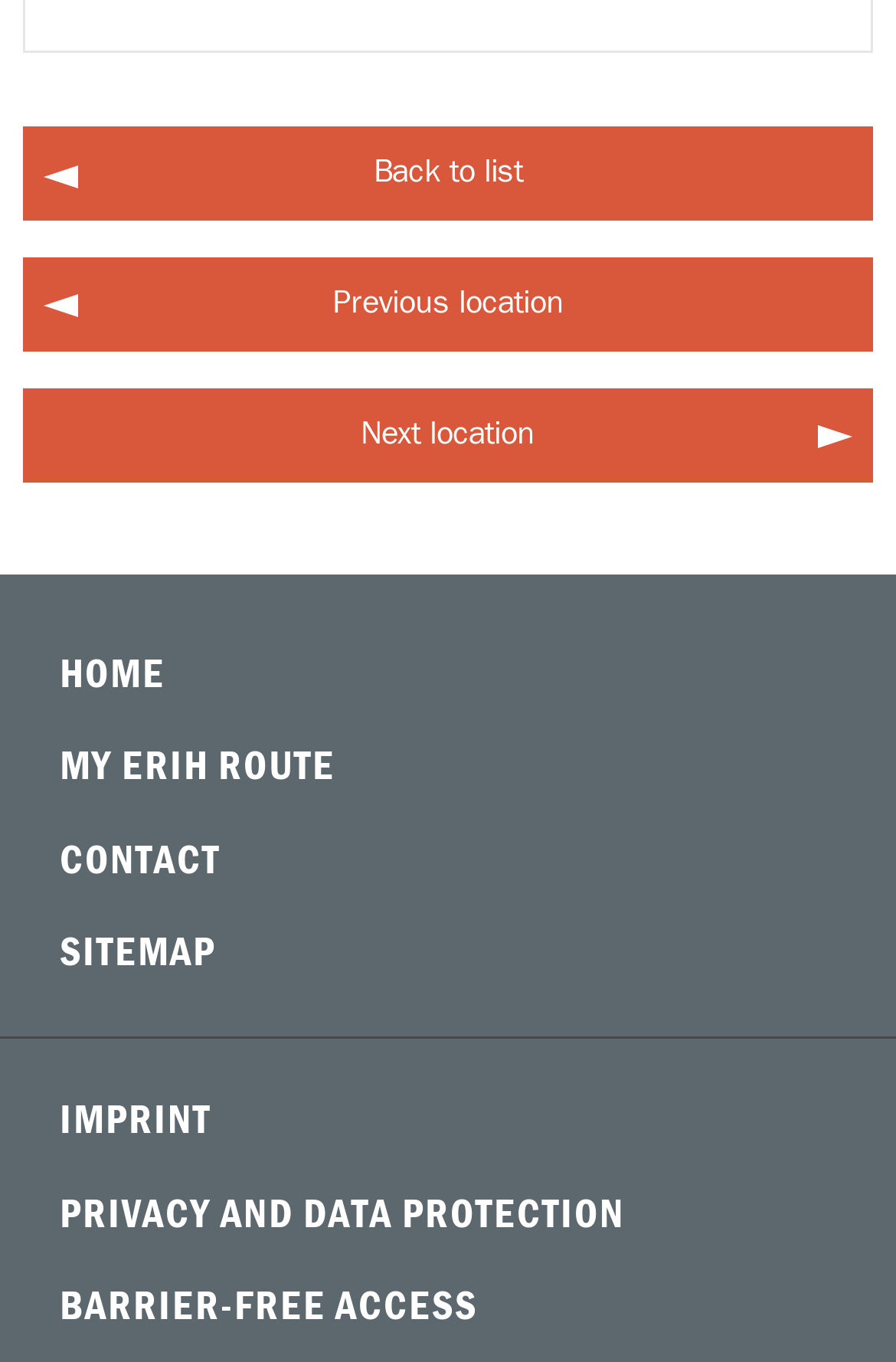What is the position of the 'NEXT LOCATION' link?
Using the visual information, answer the question in a single word or phrase.

Below 'Previous location'